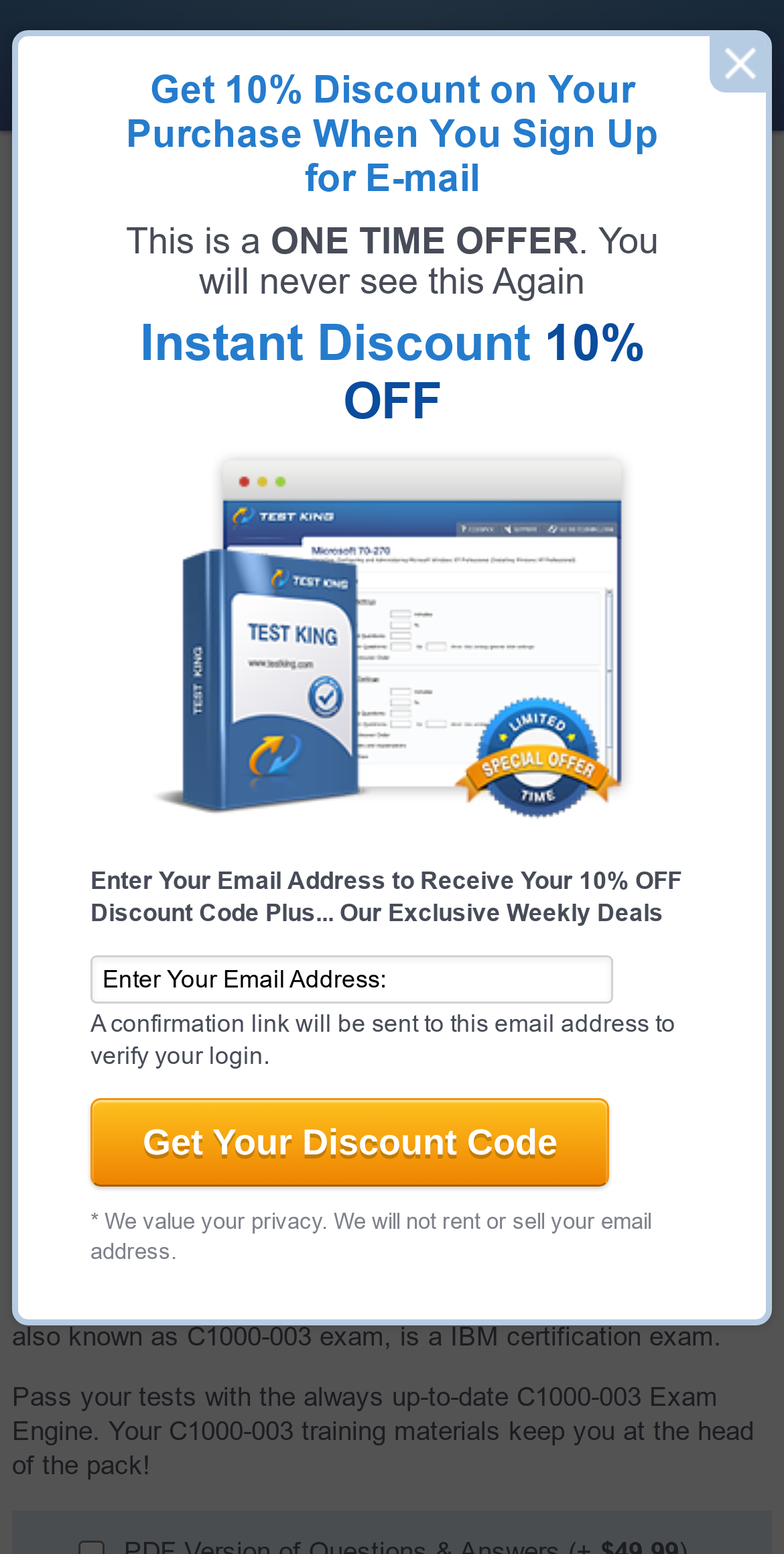Provide a one-word or short-phrase response to the question:
What is the discount offered for signing up for the email?

10% OFF